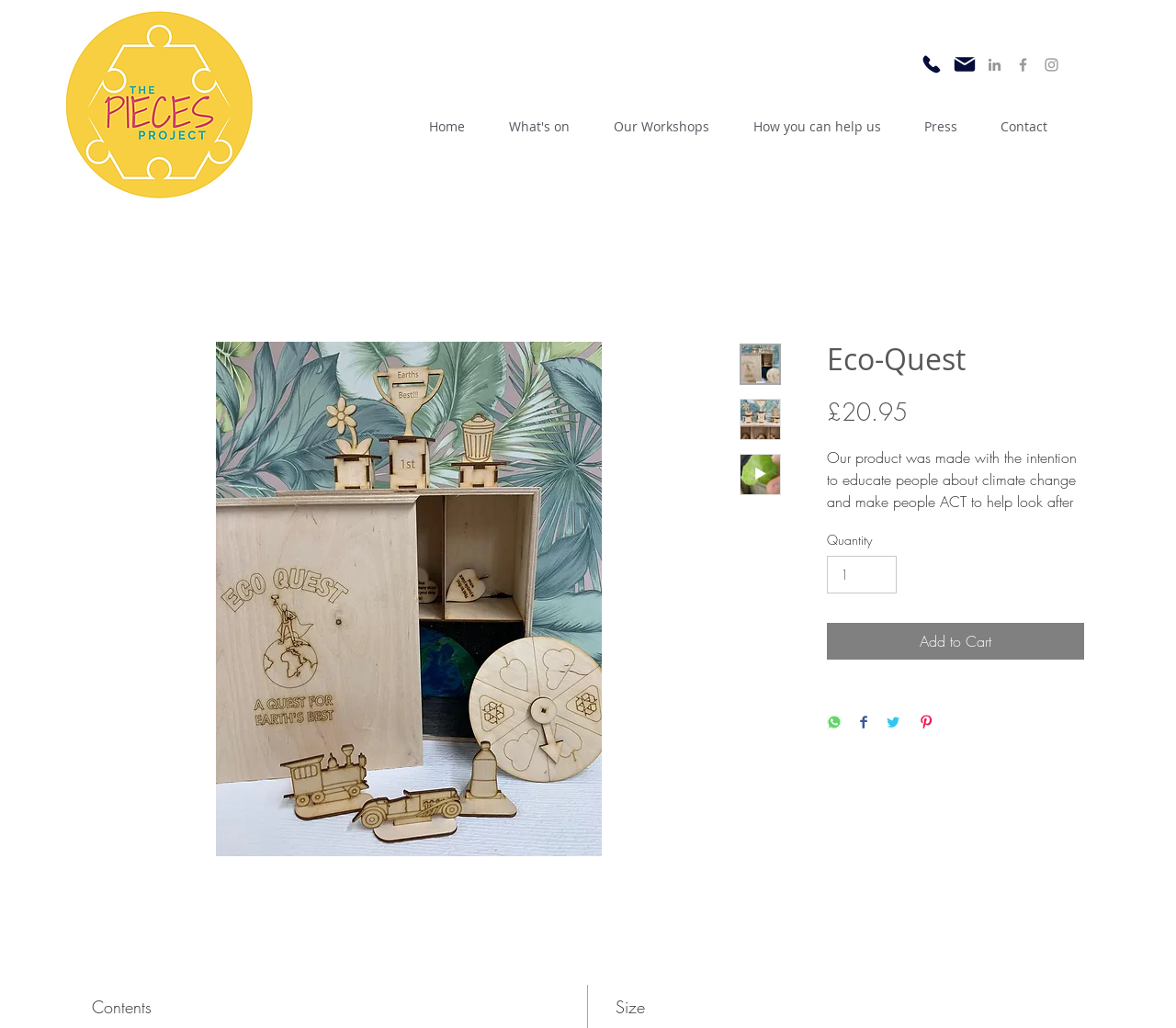What is the minimum quantity that can be added to cart?
Answer briefly with a single word or phrase based on the image.

1